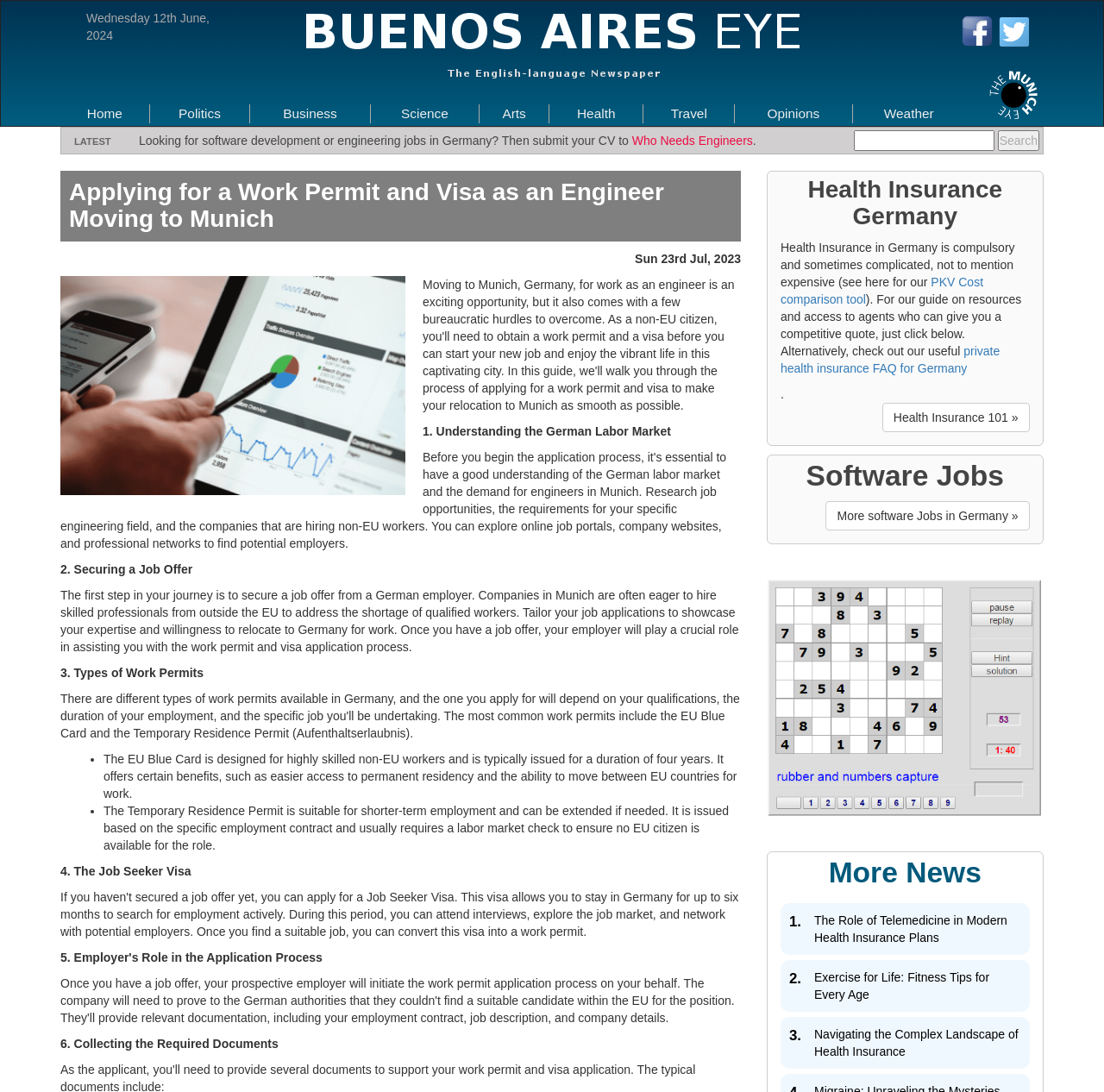Identify the bounding box for the given UI element using the description provided. Coordinates should be in the format (top-left x, top-left y, bottom-right x, bottom-right y) and must be between 0 and 1. Here is the description: PKV Cost comparison tool

[0.707, 0.252, 0.891, 0.28]